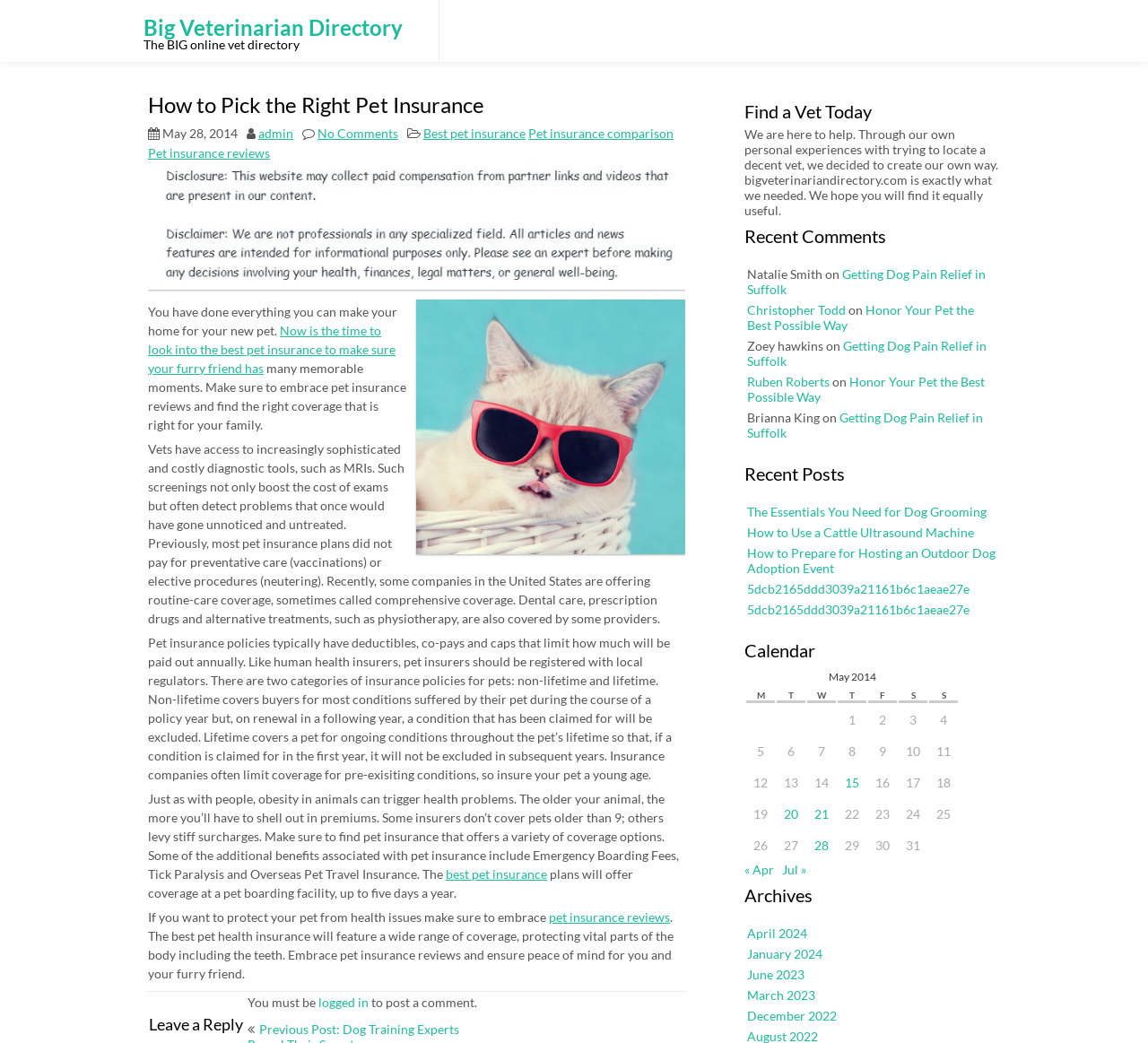Analyze the image and give a detailed response to the question:
What type of coverage is offered by some pet insurance providers?

According to the article, some pet insurance providers offer routine-care coverage, which includes vaccinations, dental care, and alternative treatments, in addition to coverage for accidents and illnesses.